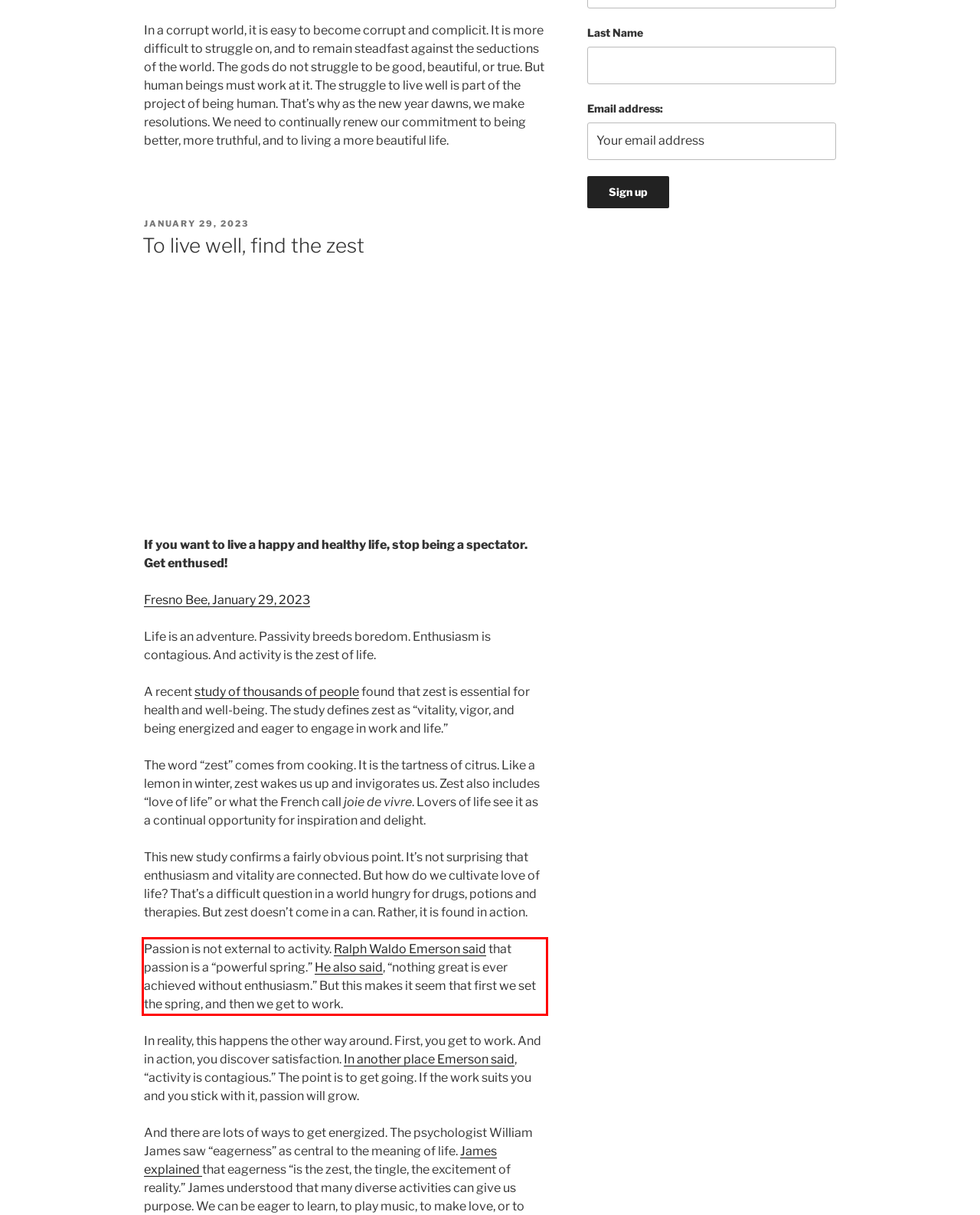Analyze the screenshot of the webpage and extract the text from the UI element that is inside the red bounding box.

Passion is not external to activity. Ralph Waldo Emerson said that passion is a “powerful spring.” He also said, “nothing great is ever achieved without enthusiasm.” But this makes it seem that first we set the spring, and then we get to work.